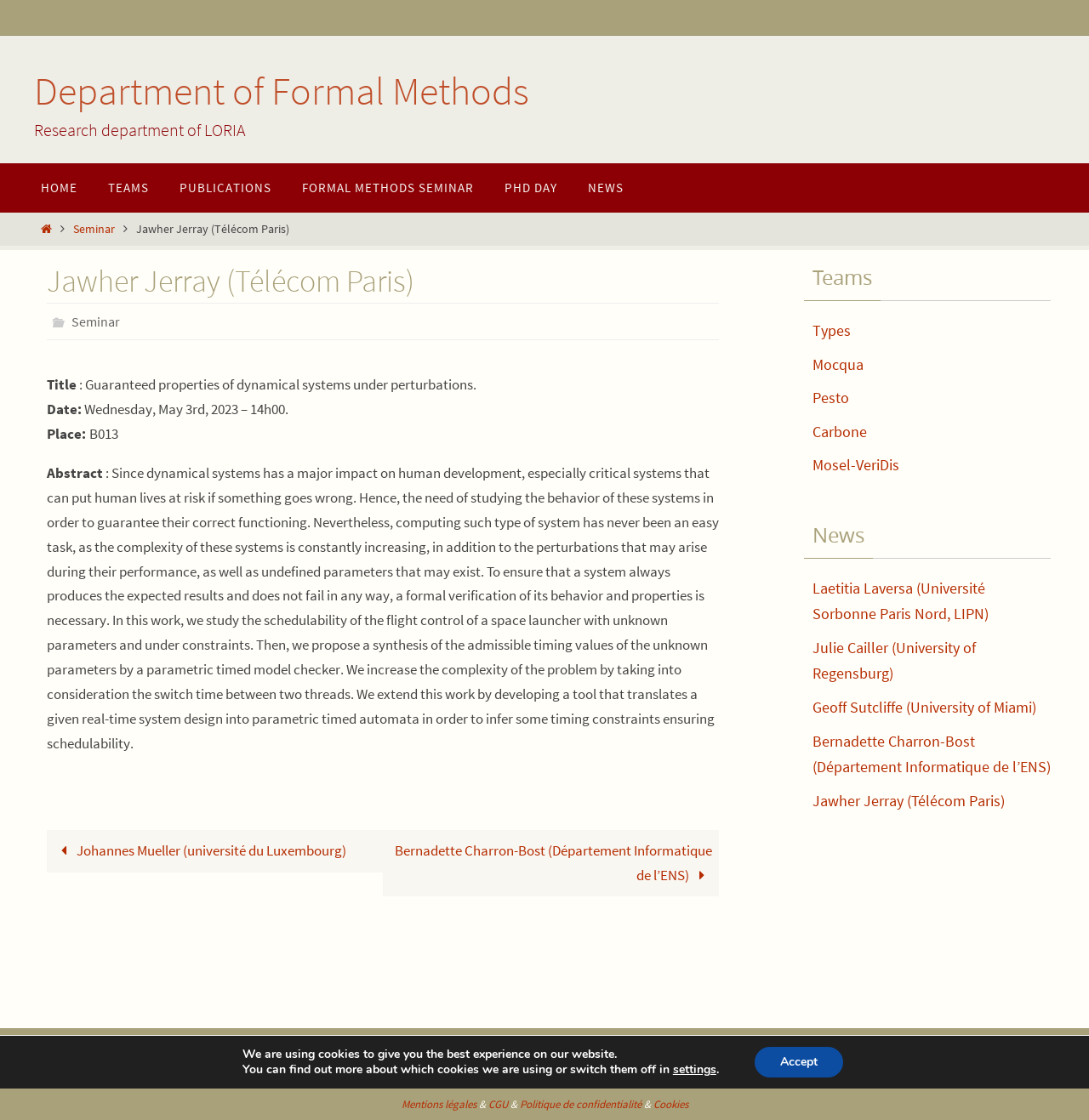Find the bounding box coordinates for the area that must be clicked to perform this action: "Go to the NEWS page".

[0.526, 0.146, 0.587, 0.19]